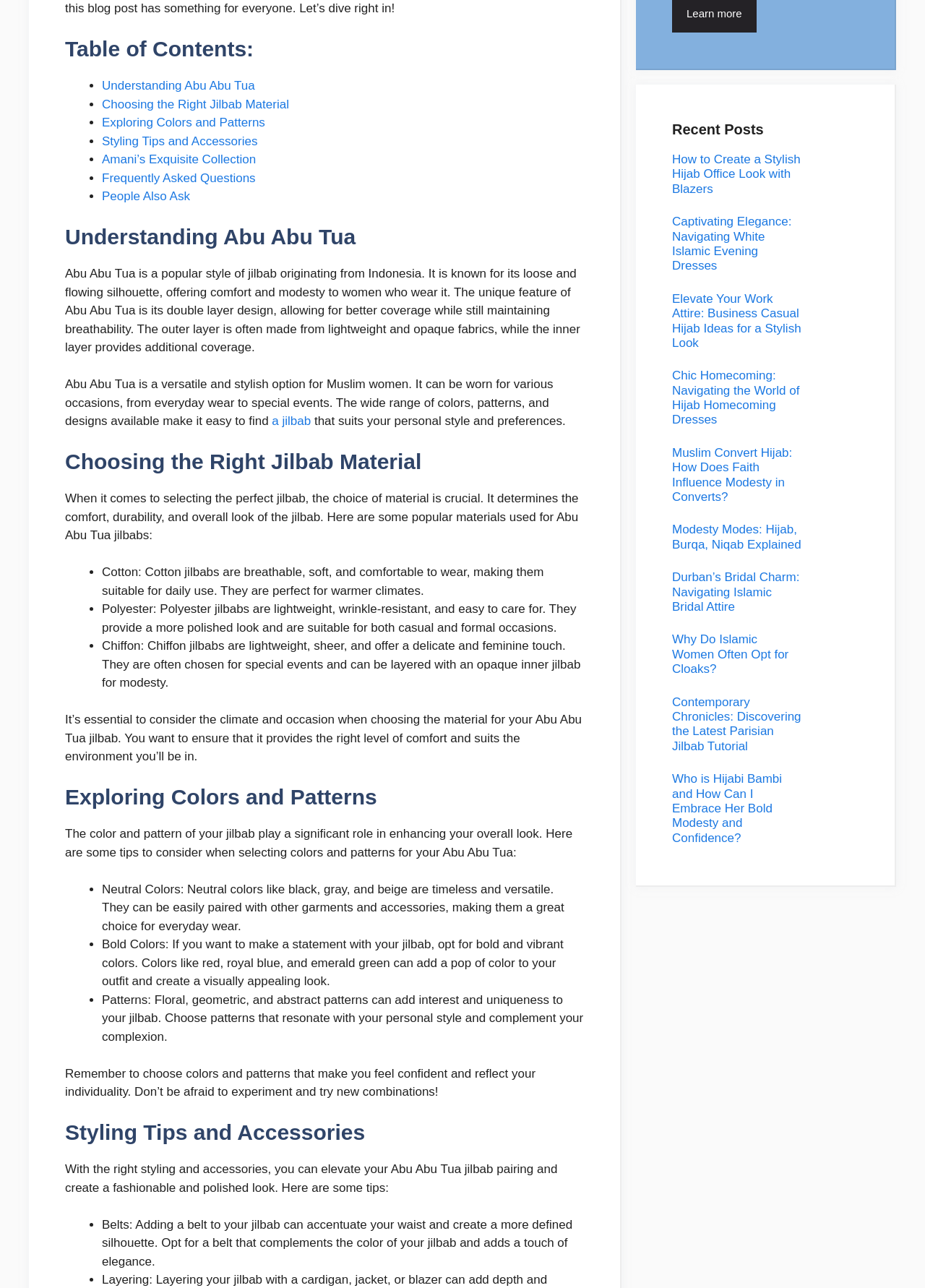Identify the bounding box coordinates of the HTML element based on this description: "People Also Ask".

[0.11, 0.147, 0.205, 0.158]